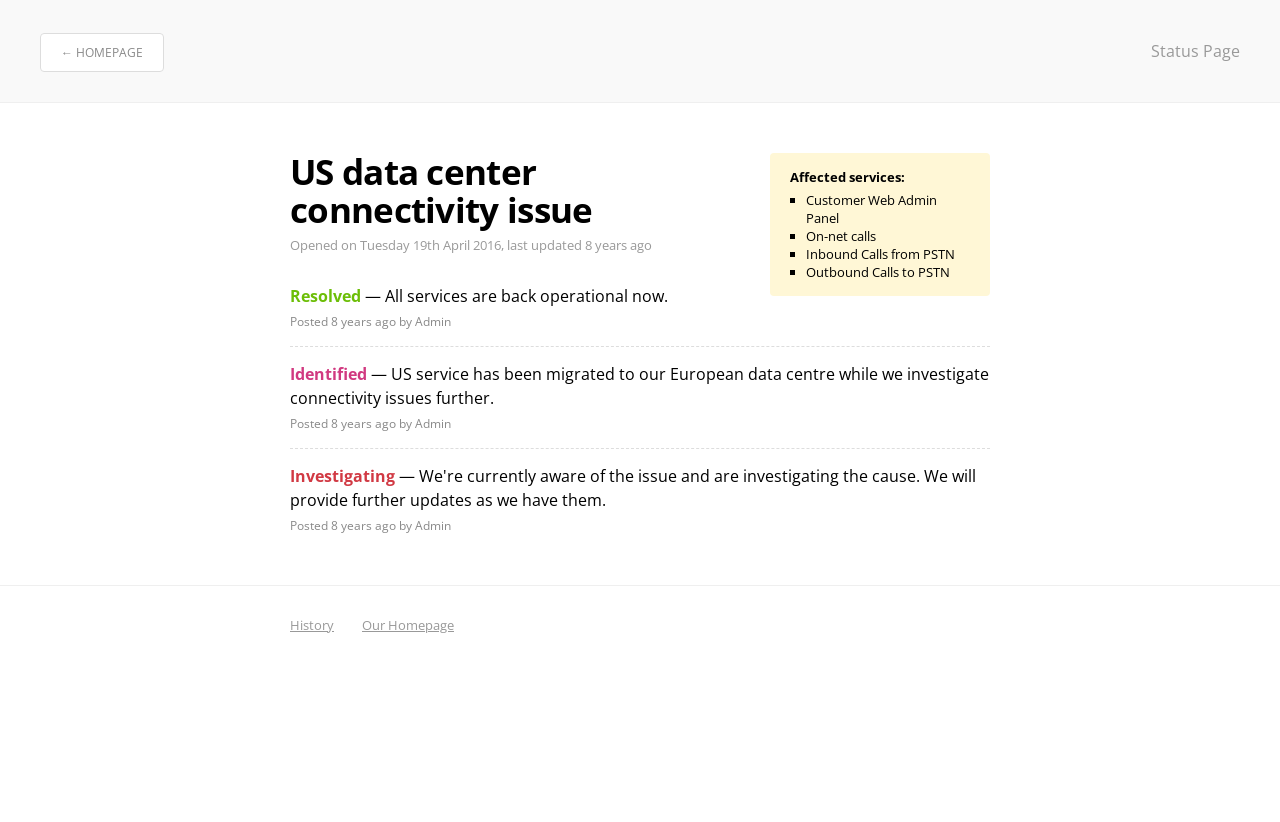Please determine the bounding box coordinates for the element with the description: "GANGAN Lit-Mag 1996 - 2019".

None